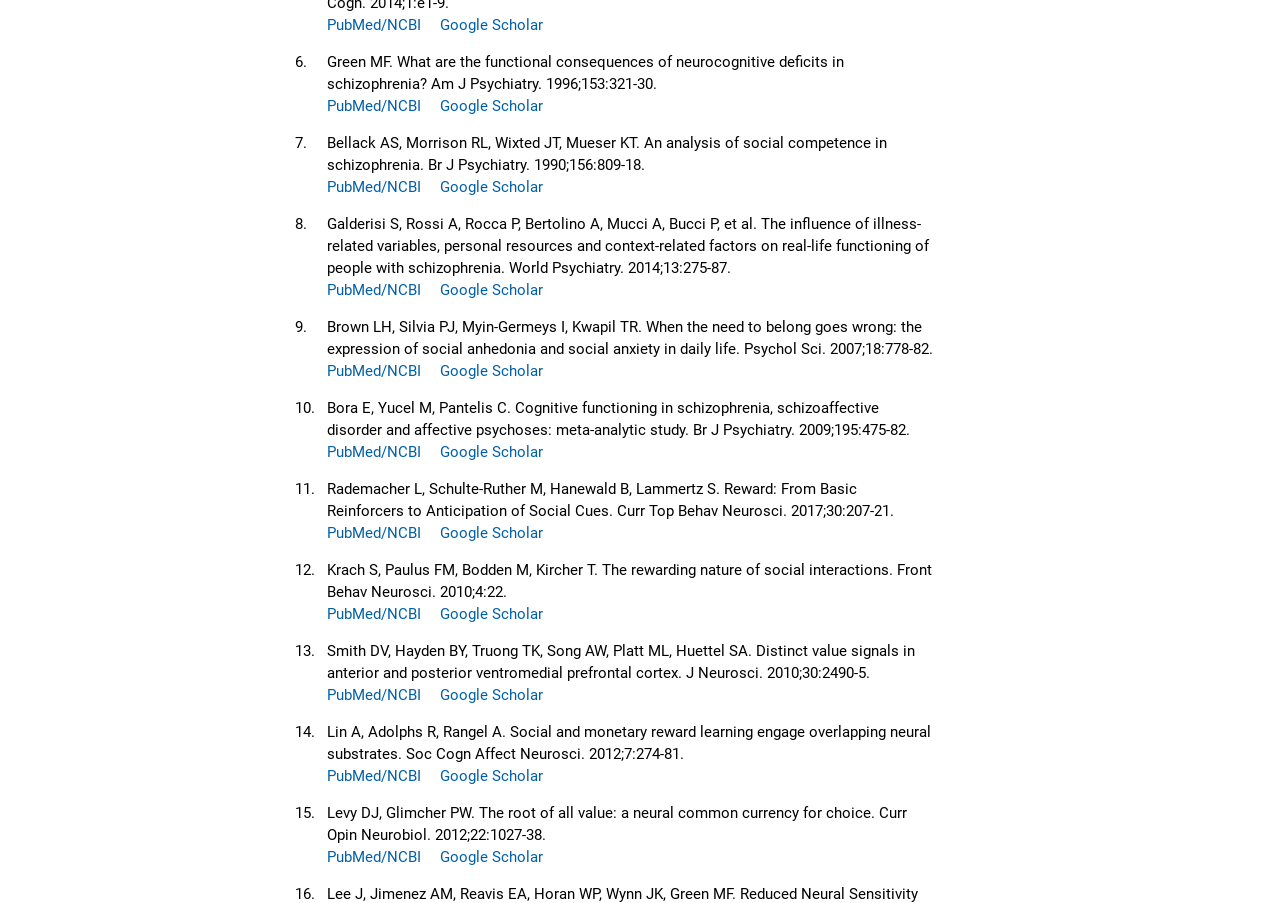Respond to the question below with a single word or phrase: Where are the links to PubMed/NCBI and Google Scholar located?

Next to each reference